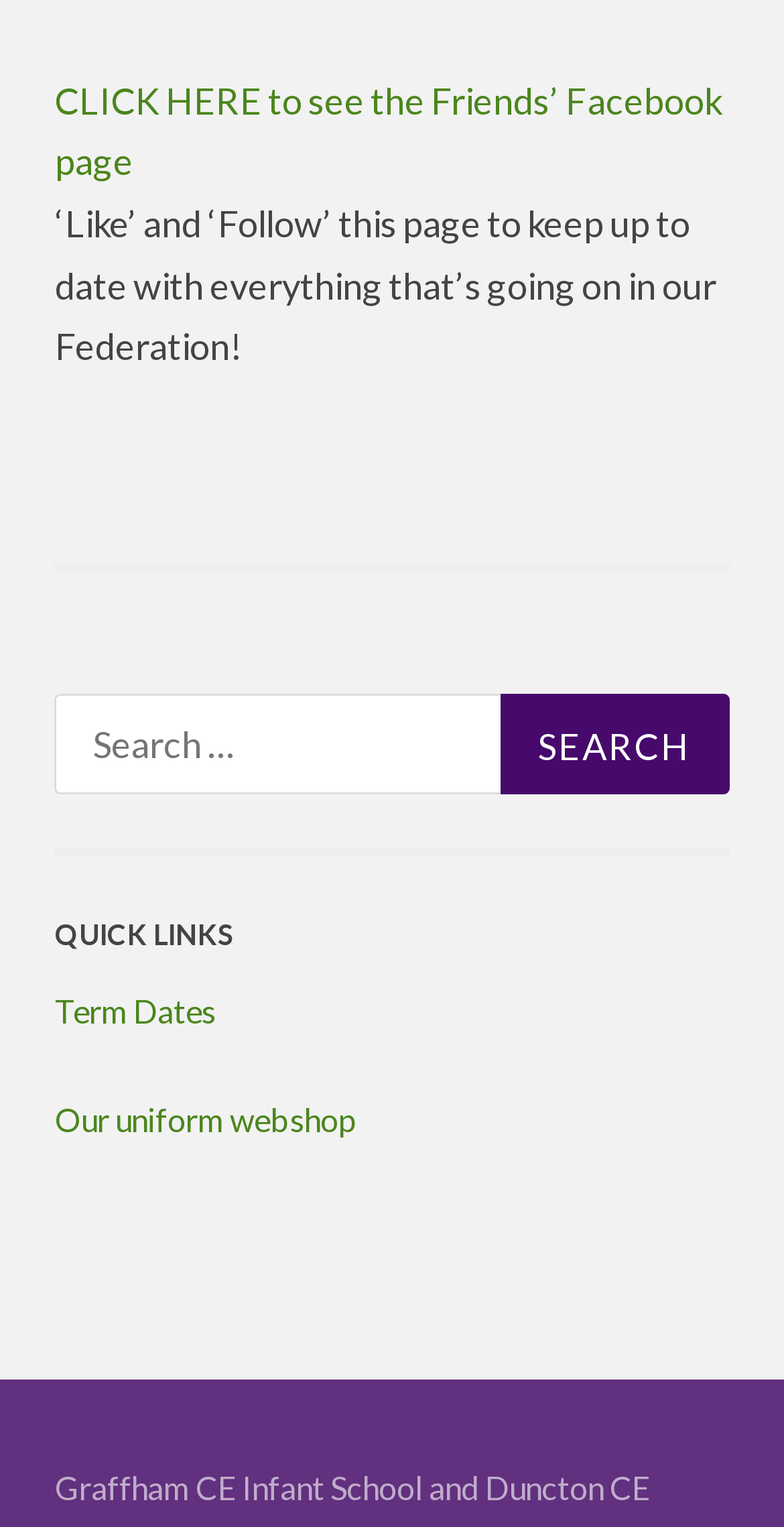Provide a thorough and detailed response to the question by examining the image: 
What type of content is available on the webpage?

The webpage contains various sections, including a search box, quick links, and a Facebook page link, which suggests that the webpage is intended to provide information about the Federation, its activities, and its community.